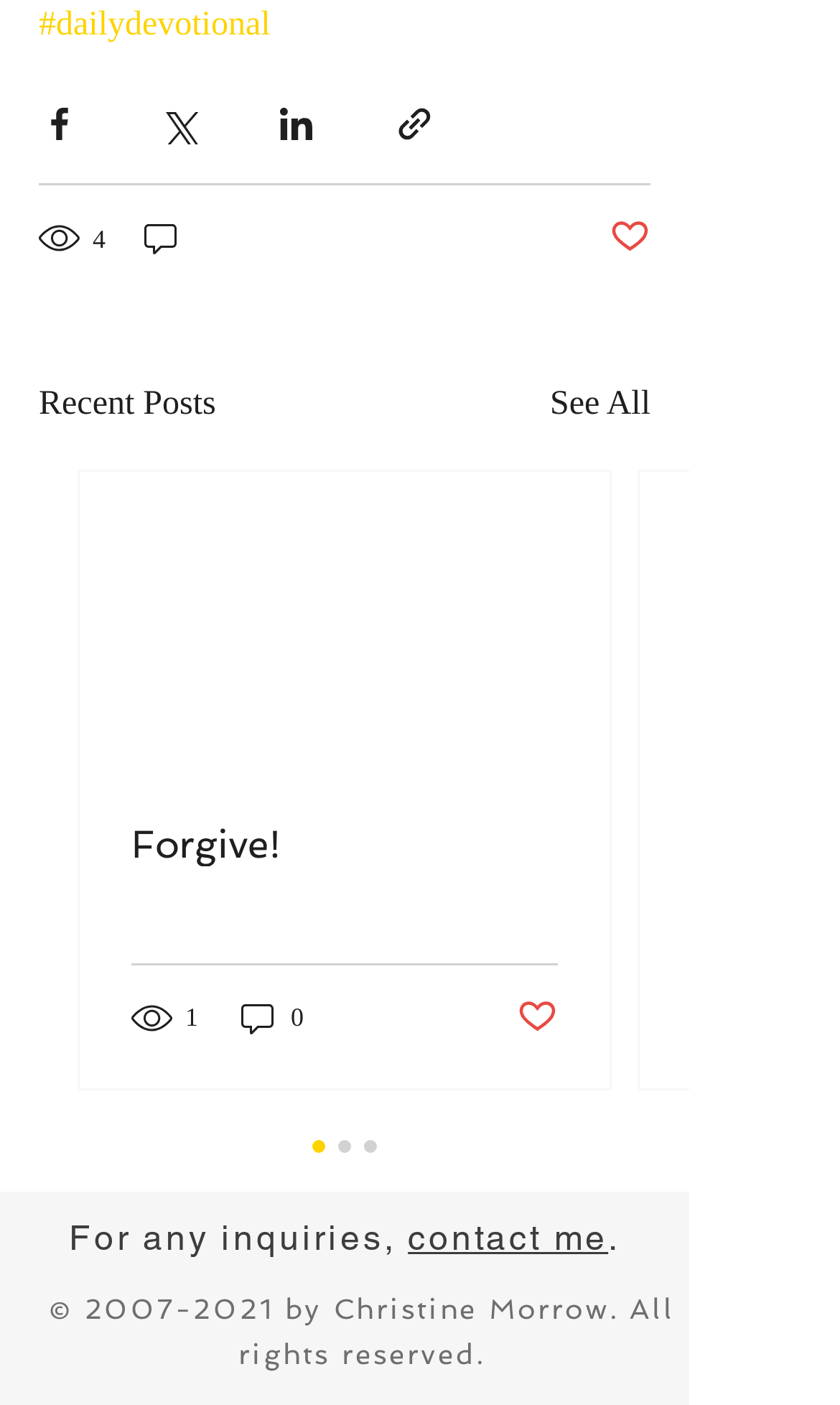Provide a one-word or short-phrase response to the question:
How many social media sharing options are available?

4